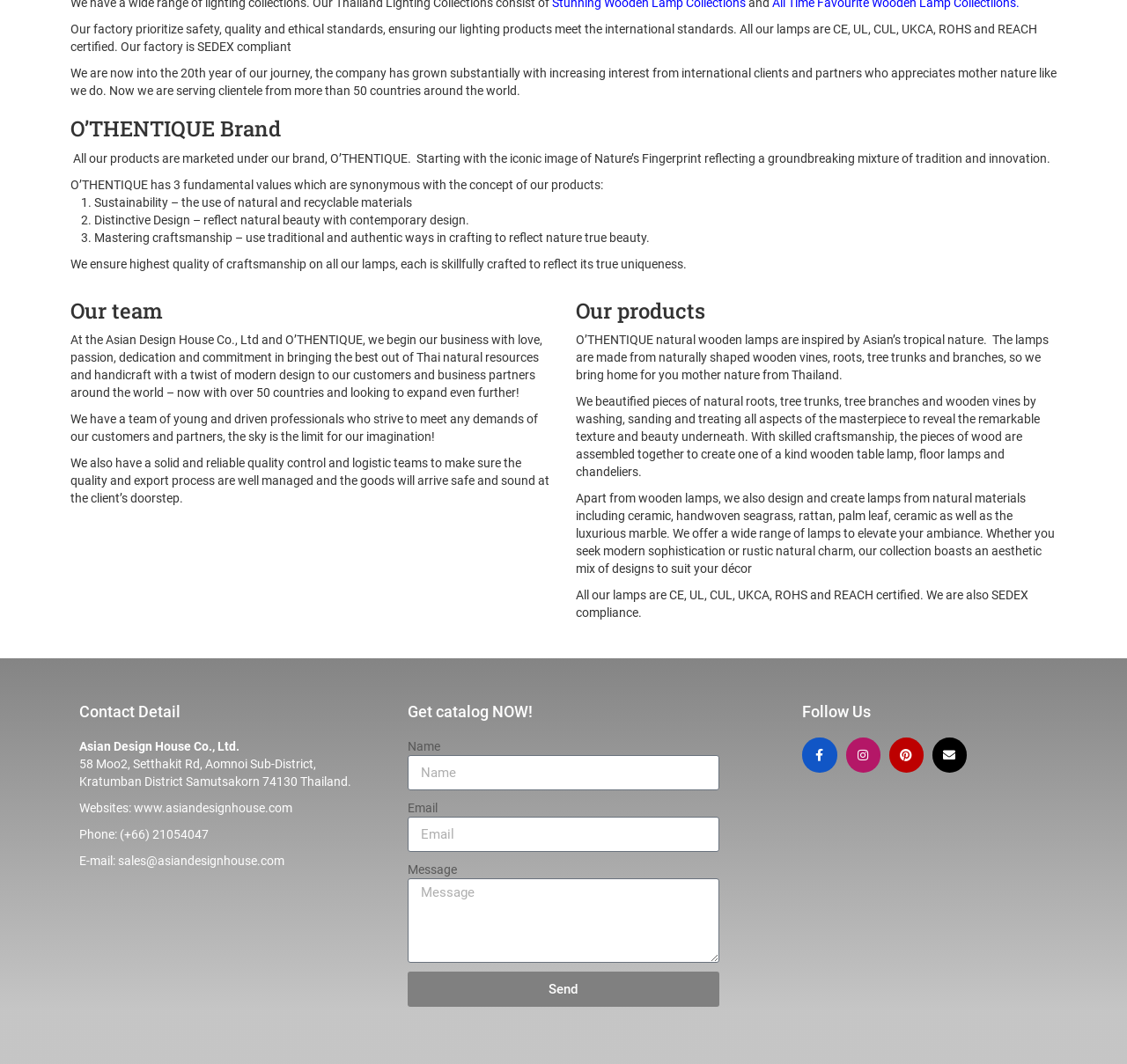Determine the bounding box coordinates for the clickable element required to fulfill the instruction: "Click the 'Send' button". Provide the coordinates as four float numbers between 0 and 1, i.e., [left, top, right, bottom].

[0.362, 0.913, 0.638, 0.947]